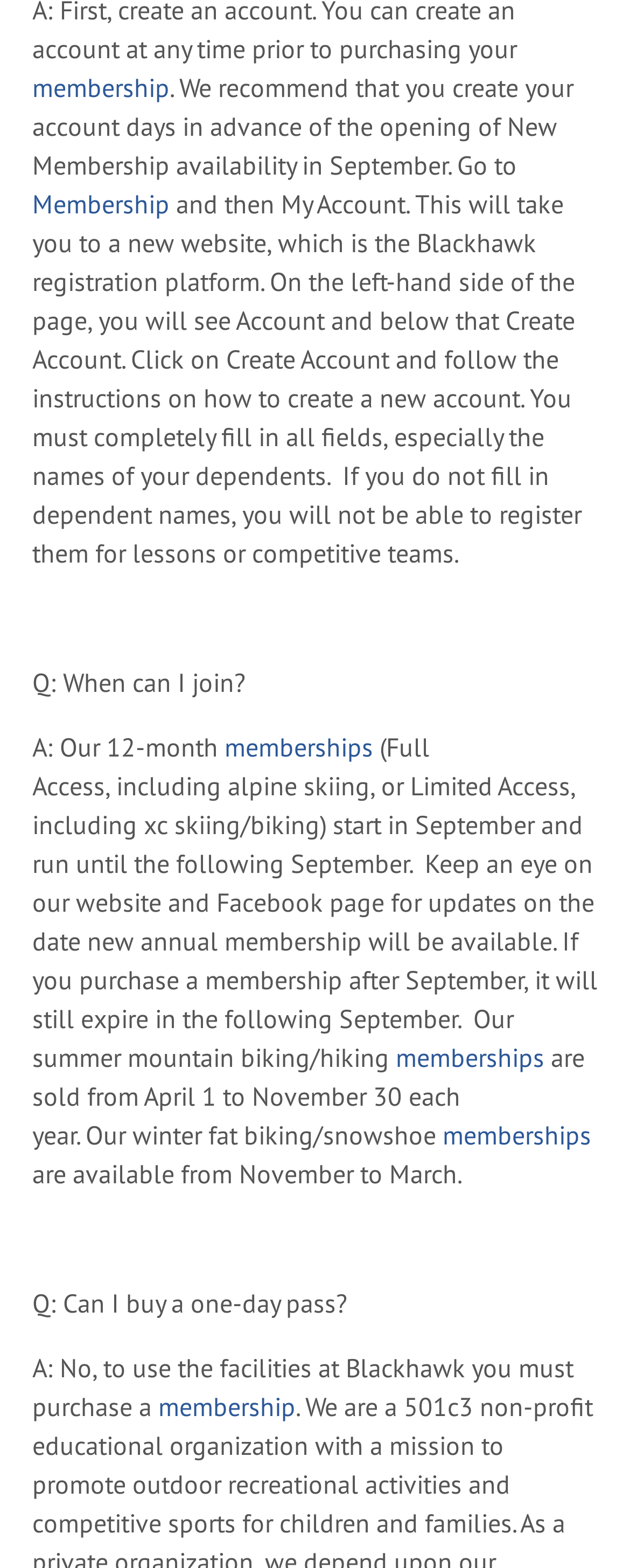Based on the image, please respond to the question with as much detail as possible:
Can one-day passes be purchased?

According to the webpage, to use the facilities at Blackhawk, one must purchase a membership, and it is not possible to buy a one-day pass.